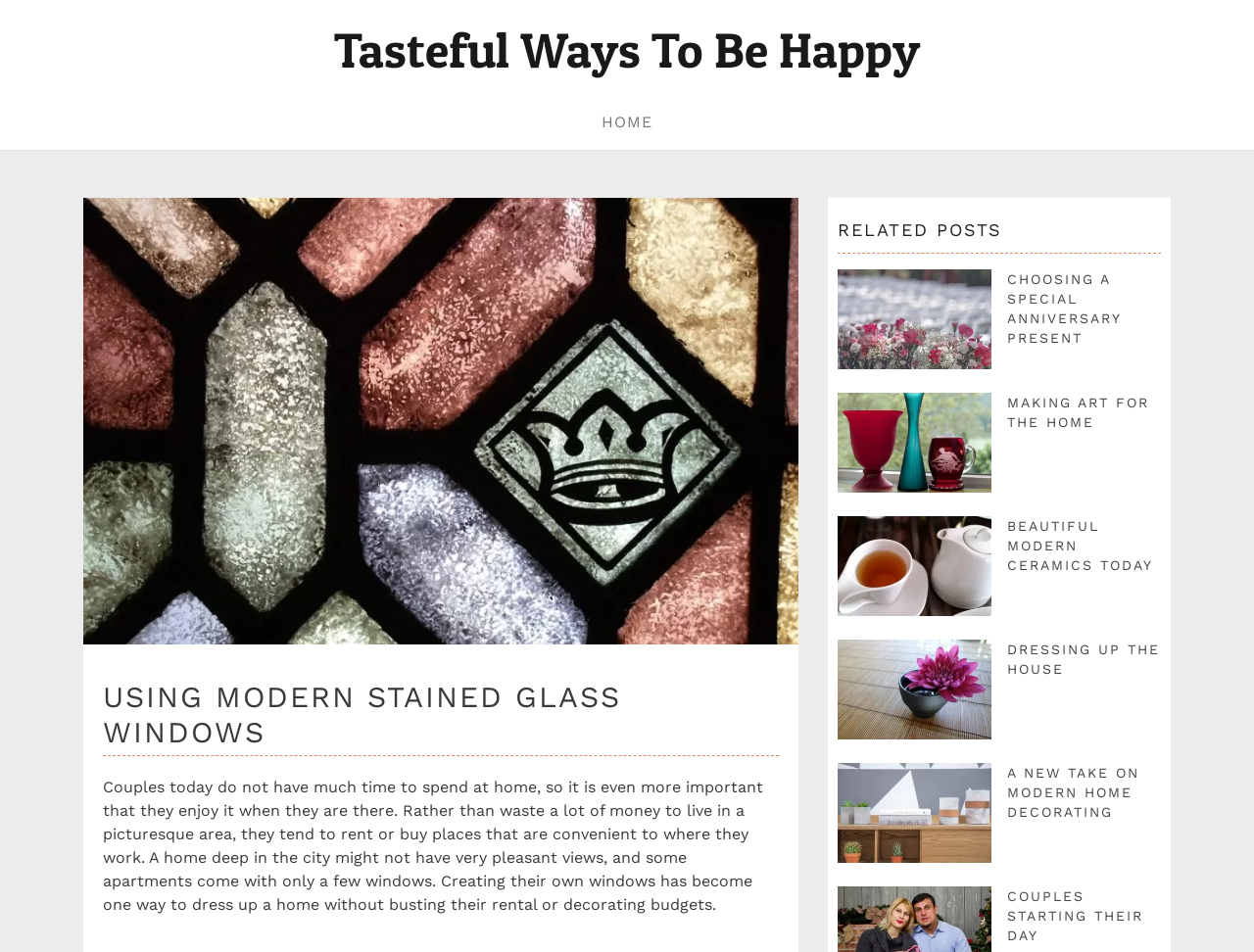Please find the bounding box coordinates in the format (top-left x, top-left y, bottom-right x, bottom-right y) for the given element description. Ensure the coordinates are floating point numbers between 0 and 1. Description: Apr 2016

None